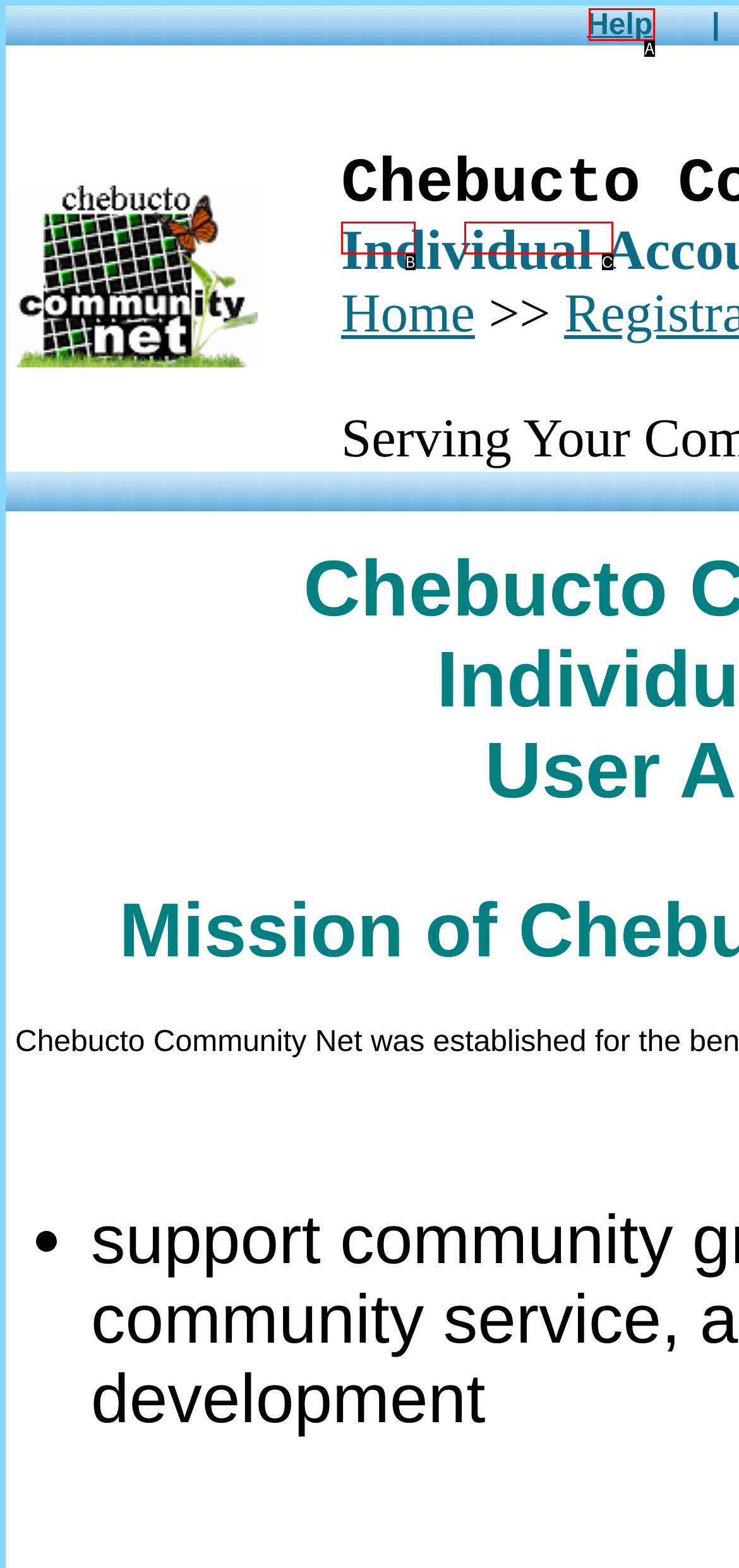Identify the option that corresponds to the description: Help 
Provide the letter of the matching option from the available choices directly.

A